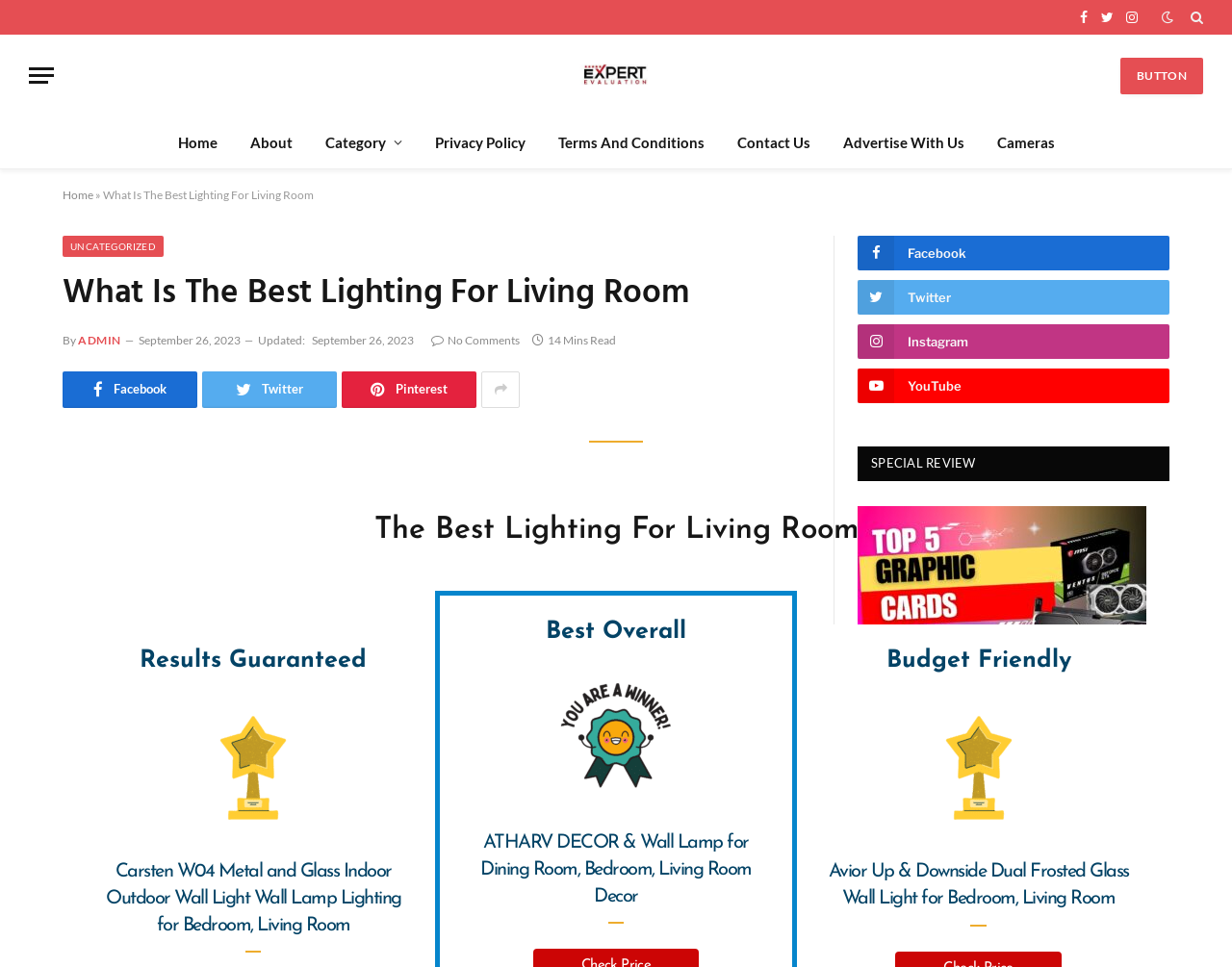Highlight the bounding box coordinates of the element that should be clicked to carry out the following instruction: "Click on the Facebook link". The coordinates must be given as four float numbers ranging from 0 to 1, i.e., [left, top, right, bottom].

[0.871, 0.0, 0.889, 0.036]